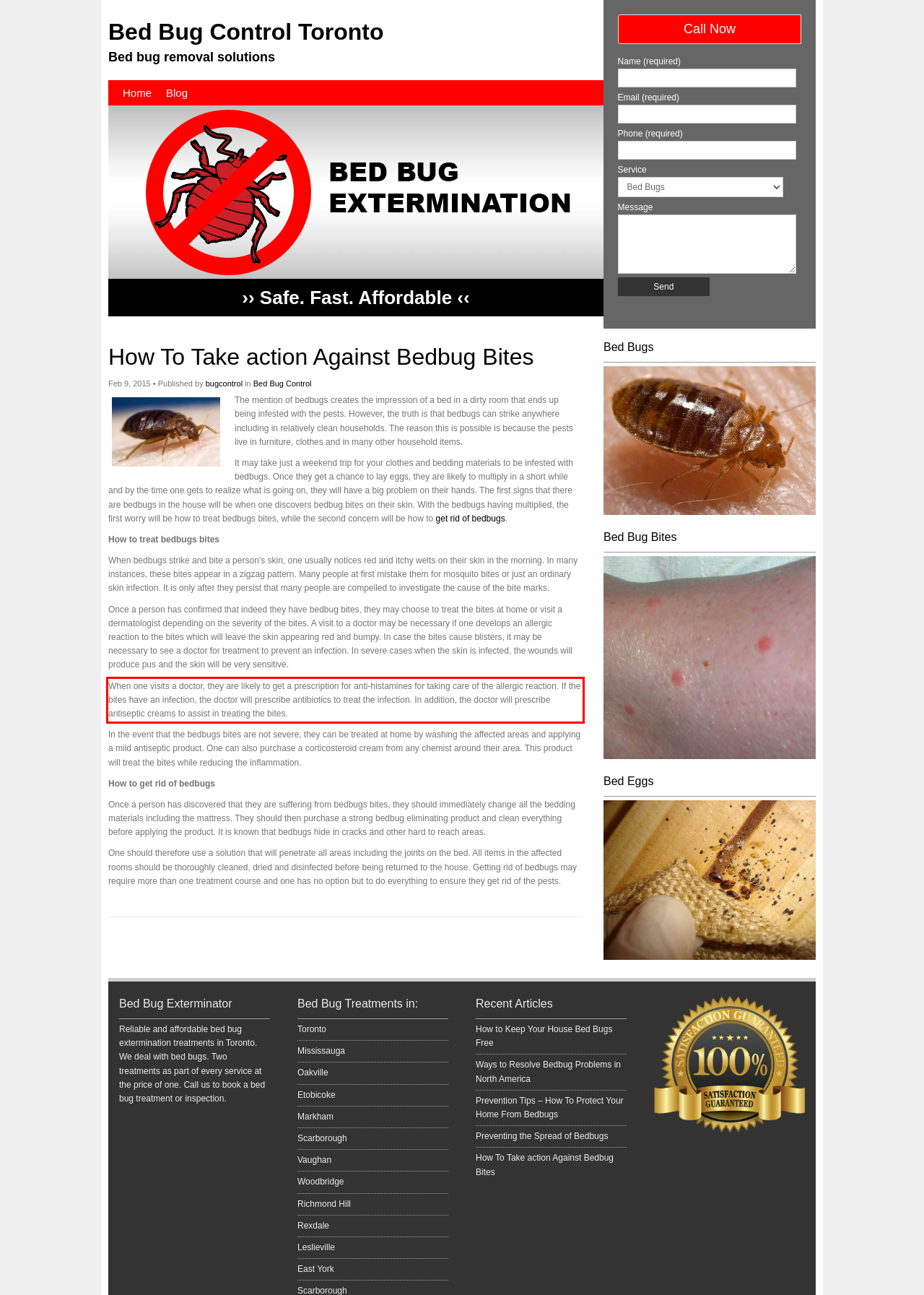Examine the screenshot of the webpage, locate the red bounding box, and generate the text contained within it.

When one visits a doctor, they are likely to get a prescription for anti-histamines for taking care of the allergic reaction. If the bites have an infection, the doctor will prescribe antibiotics to treat the infection. In addition, the doctor will prescribe antiseptic creams to assist in treating the bites.